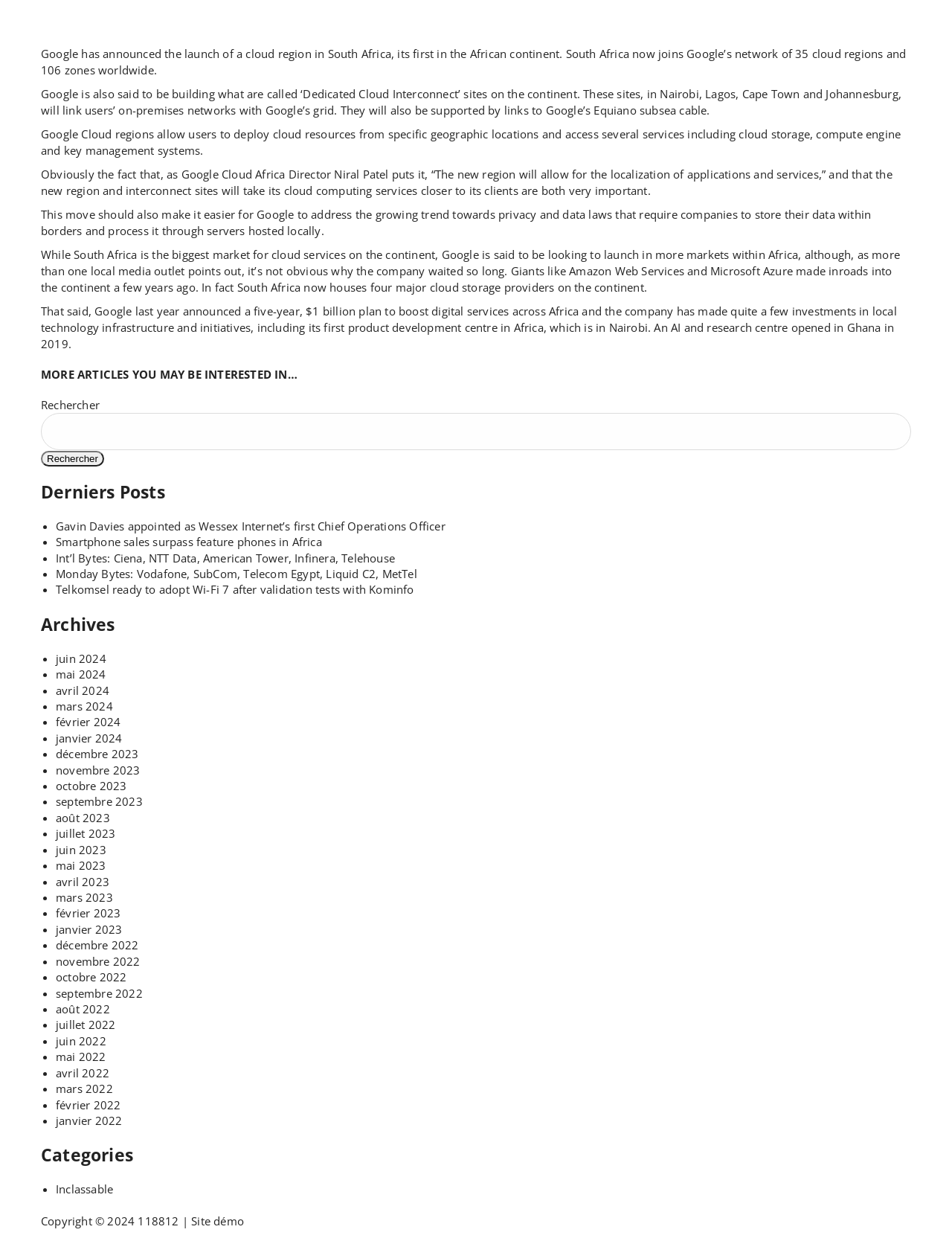Identify the bounding box coordinates for the UI element described as follows: Inclassable. Use the format (top-left x, top-left y, bottom-right x, bottom-right y) and ensure all values are floating point numbers between 0 and 1.

[0.059, 0.95, 0.119, 0.962]